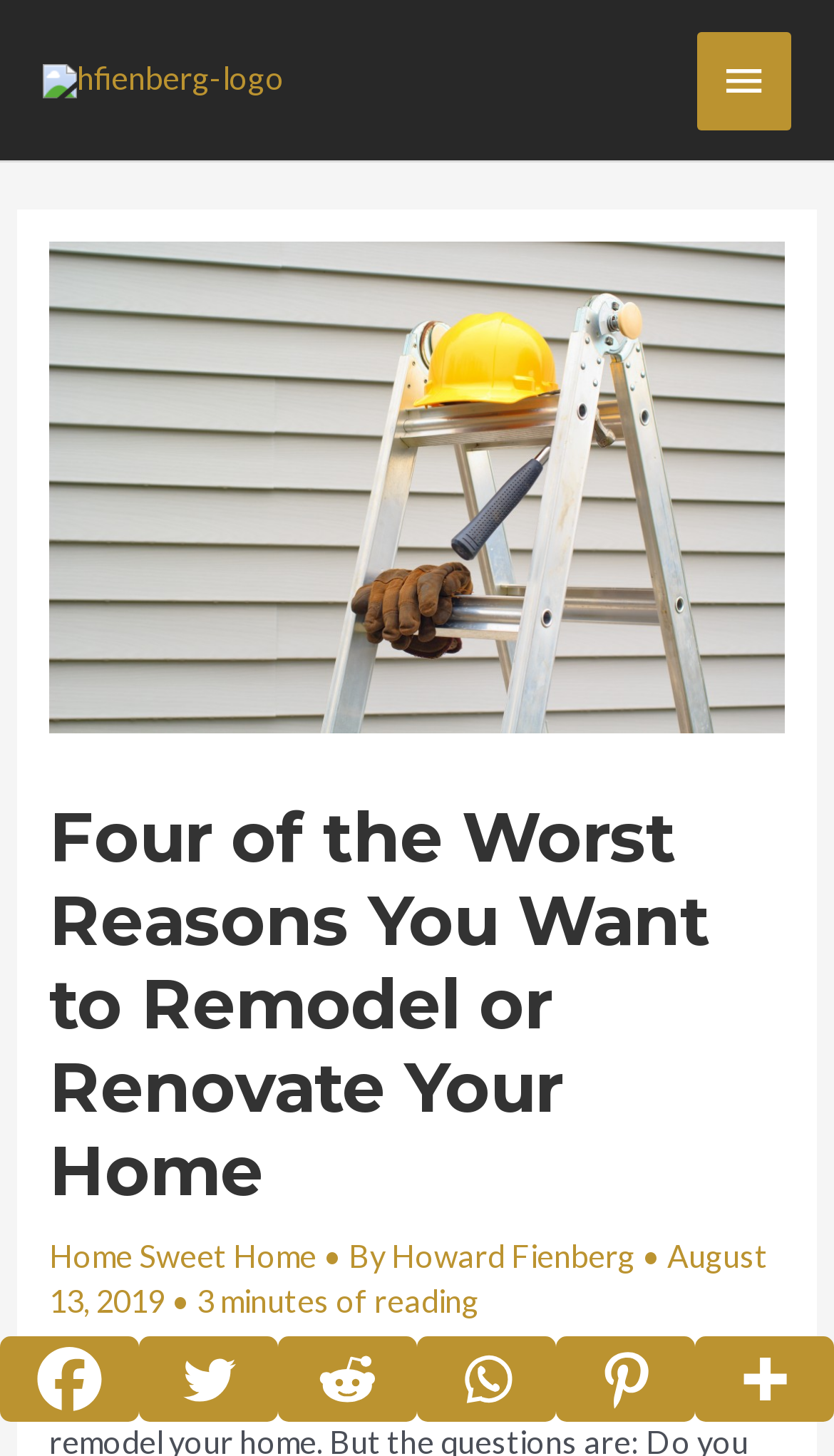Utilize the details in the image to thoroughly answer the following question: What is the author's name of the article?

The author's name can be found in the header section of the webpage, where it is written '• By Howard Fienberg'.